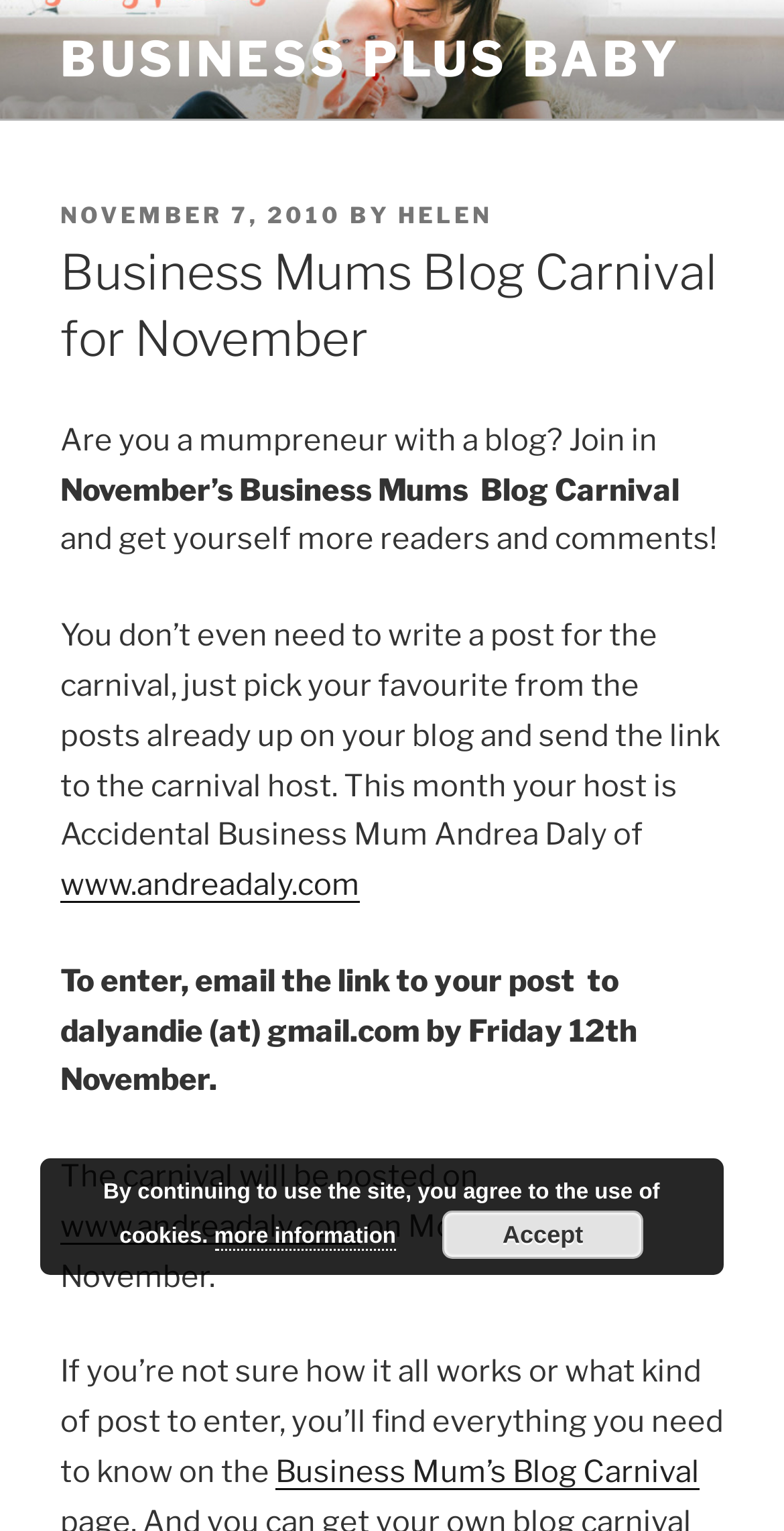Based on the visual content of the image, answer the question thoroughly: What is the purpose of the blog carnival?

The purpose of the blog carnival is mentioned in the text 'November’s Business Mums Blog Carnival and get yourself more readers and comments!' which is located at the top of the webpage.